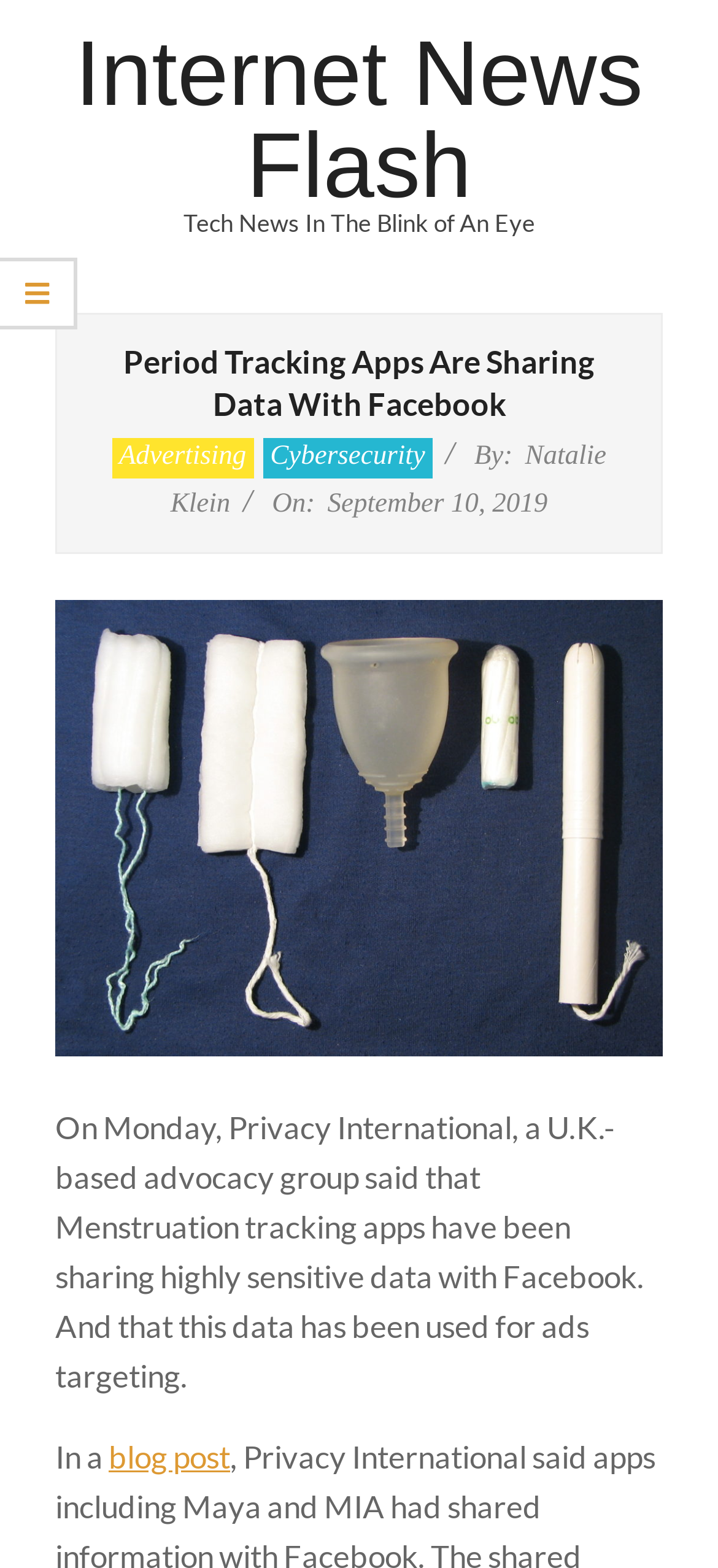What is the category of the article? Look at the image and give a one-word or short phrase answer.

Tech News